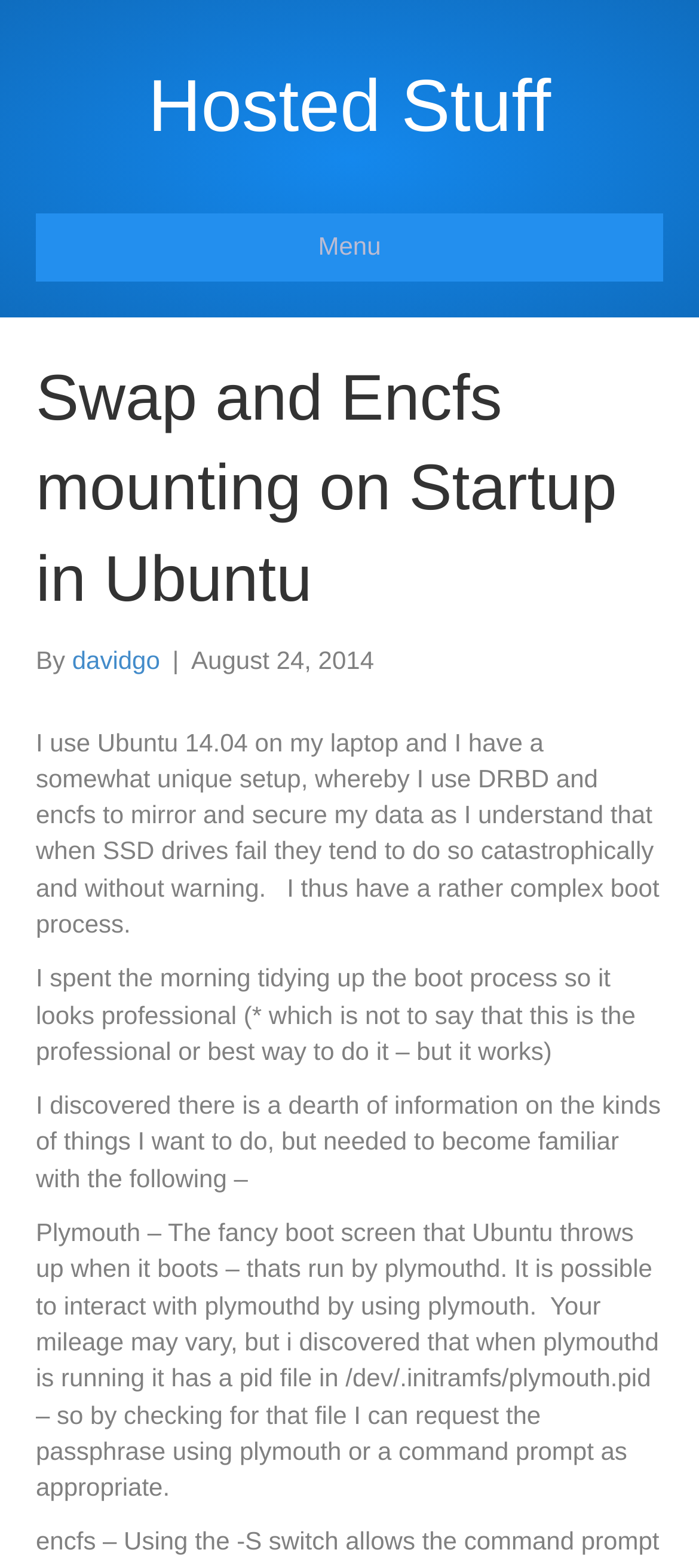Using the given description, provide the bounding box coordinates formatted as (top-left x, top-left y, bottom-right x, bottom-right y), with all values being floating point numbers between 0 and 1. Description: Hosted Stuff

[0.051, 0.034, 0.949, 0.102]